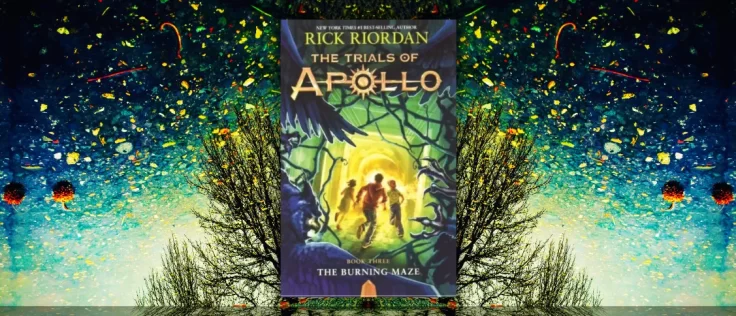Answer the question in one word or a short phrase:
What is the color of the background of the title?

Lush green